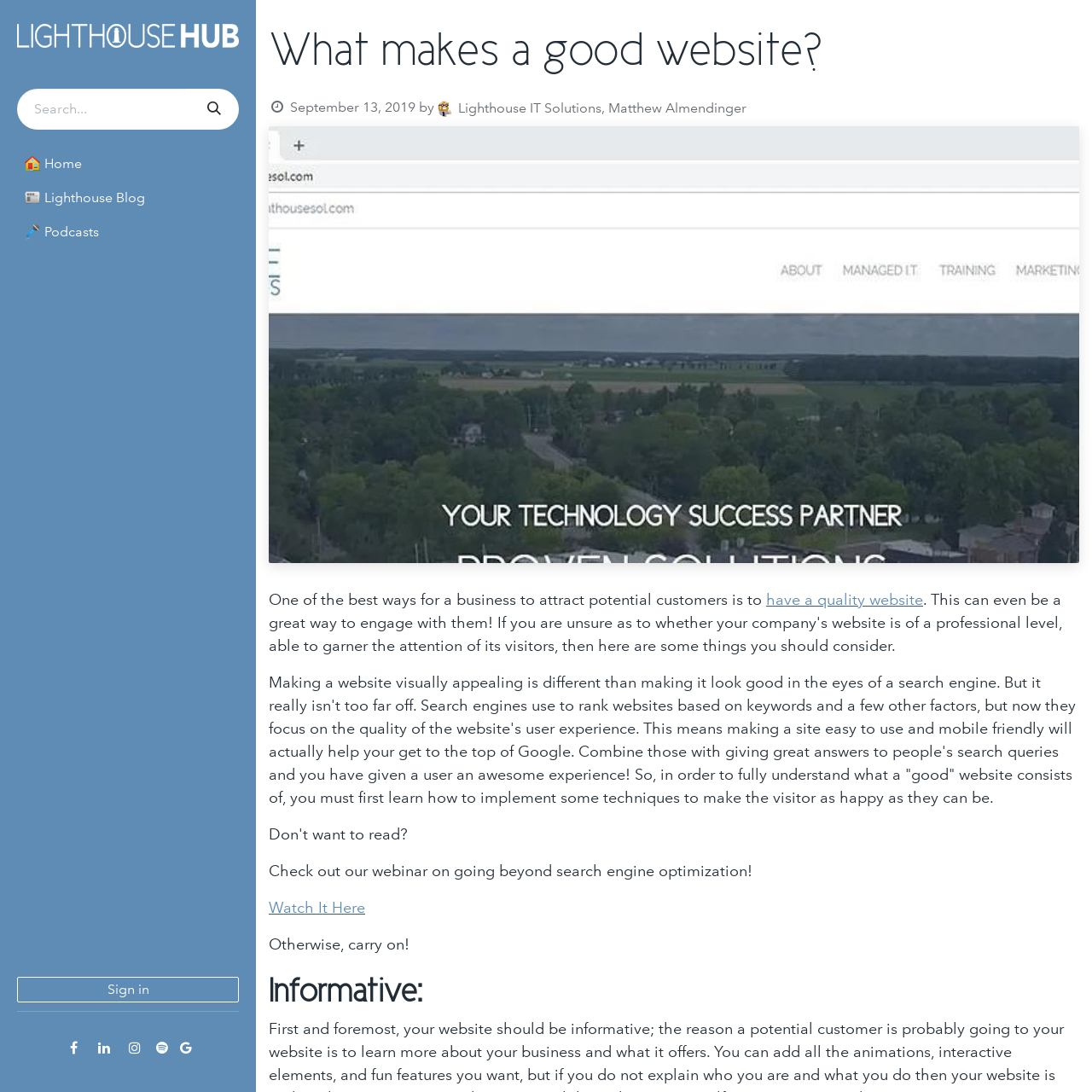Articulate a detailed summary of the webpage's content and design.

The webpage is about what makes a good website, with a focus on user experience and search engine optimization. At the top, there is a navigation menu with a logo of Lighthouse IT Hub on the left, a search bar in the middle, and a menu with options like "Home", "Lighthouse Blog", and "Podcasts" on the right. Below the navigation menu, there is a link to sign in and several social media links.

The main content of the webpage starts with a heading "What makes a good website?" followed by the date "September 13, 2019" and the author's name "Lighthouse IT Solutions, Matthew Almendinger". There is an image related to the topic below the author's name.

The main text explains that having a quality website is essential for businesses to attract customers, and that search engines now focus on the user experience rather than just keywords. The text goes on to explain that making a website easy to use and mobile-friendly is crucial, and that providing great answers to search queries is also important.

Below the main text, there is a call-to-action to check out a webinar on going beyond search engine optimization, with a link to "Watch It Here". Finally, there is a heading "Informative:" at the bottom of the page.